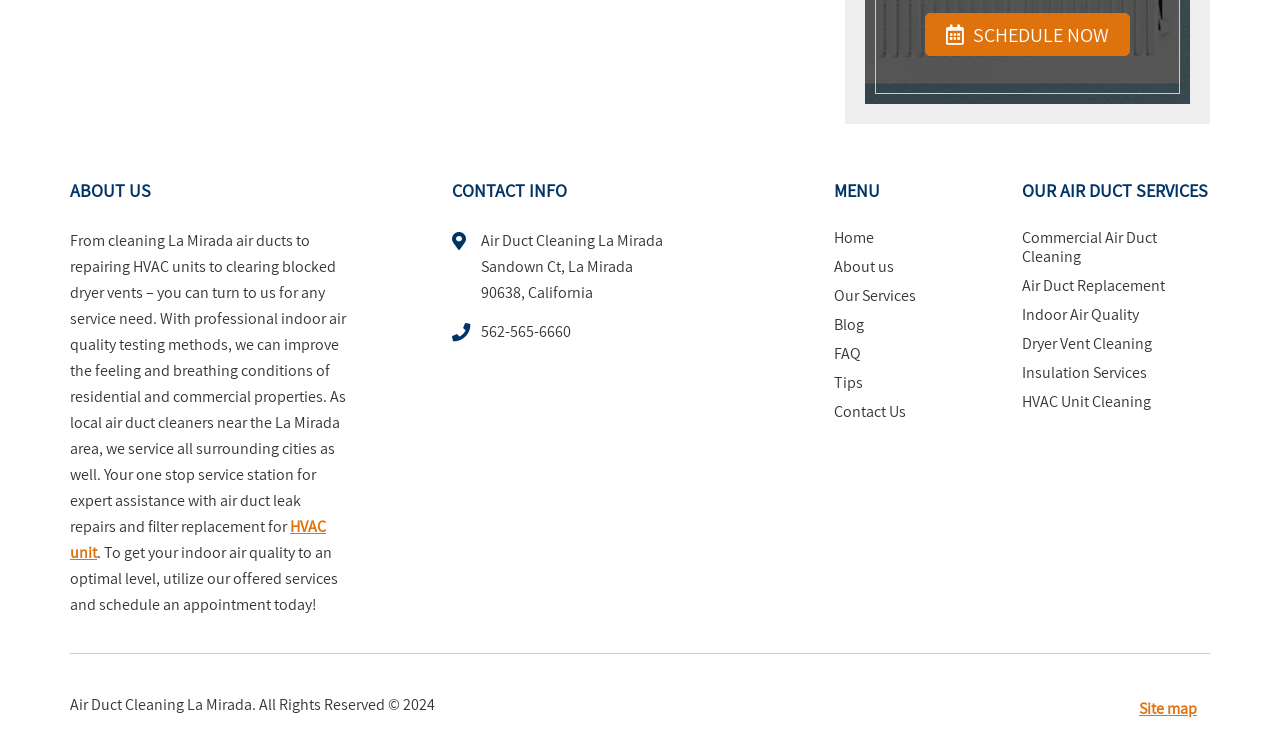Indicate the bounding box coordinates of the clickable region to achieve the following instruction: "Learn more about HVAC units."

[0.055, 0.692, 0.255, 0.755]